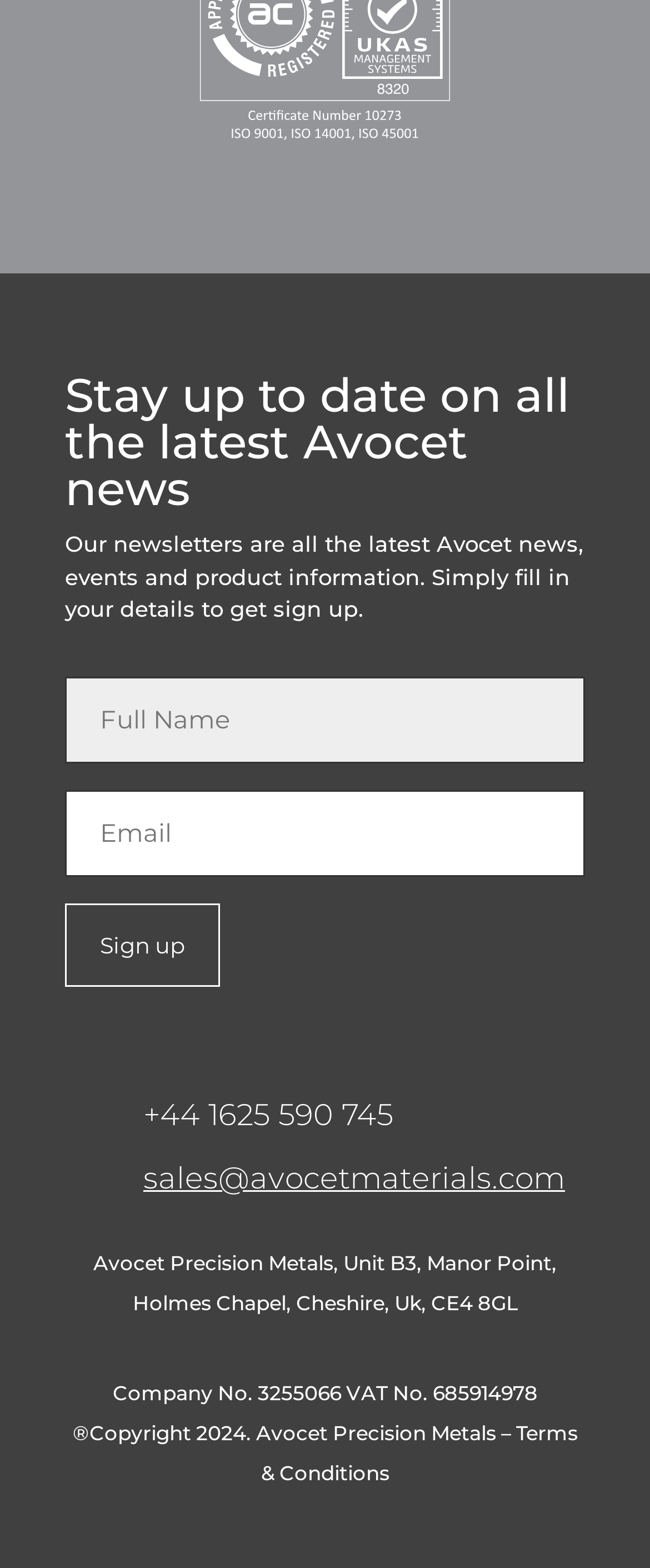What is the email address to contact Avocet?
Using the image, provide a concise answer in one word or a short phrase.

sales@avocetmaterials.com